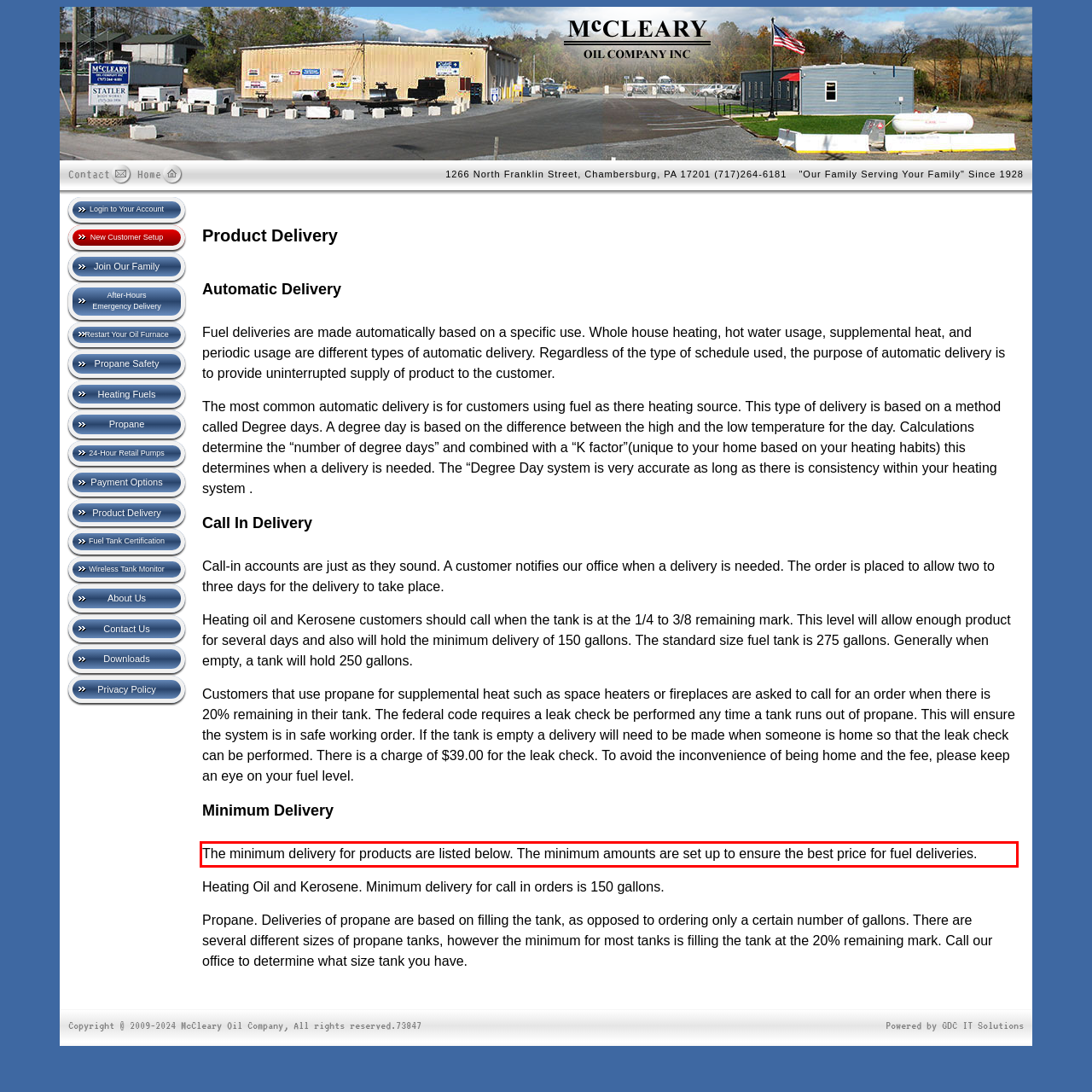Please analyze the screenshot of a webpage and extract the text content within the red bounding box using OCR.

The minimum delivery for products are listed below. The minimum amounts are set up to ensure the best price for fuel deliveries.